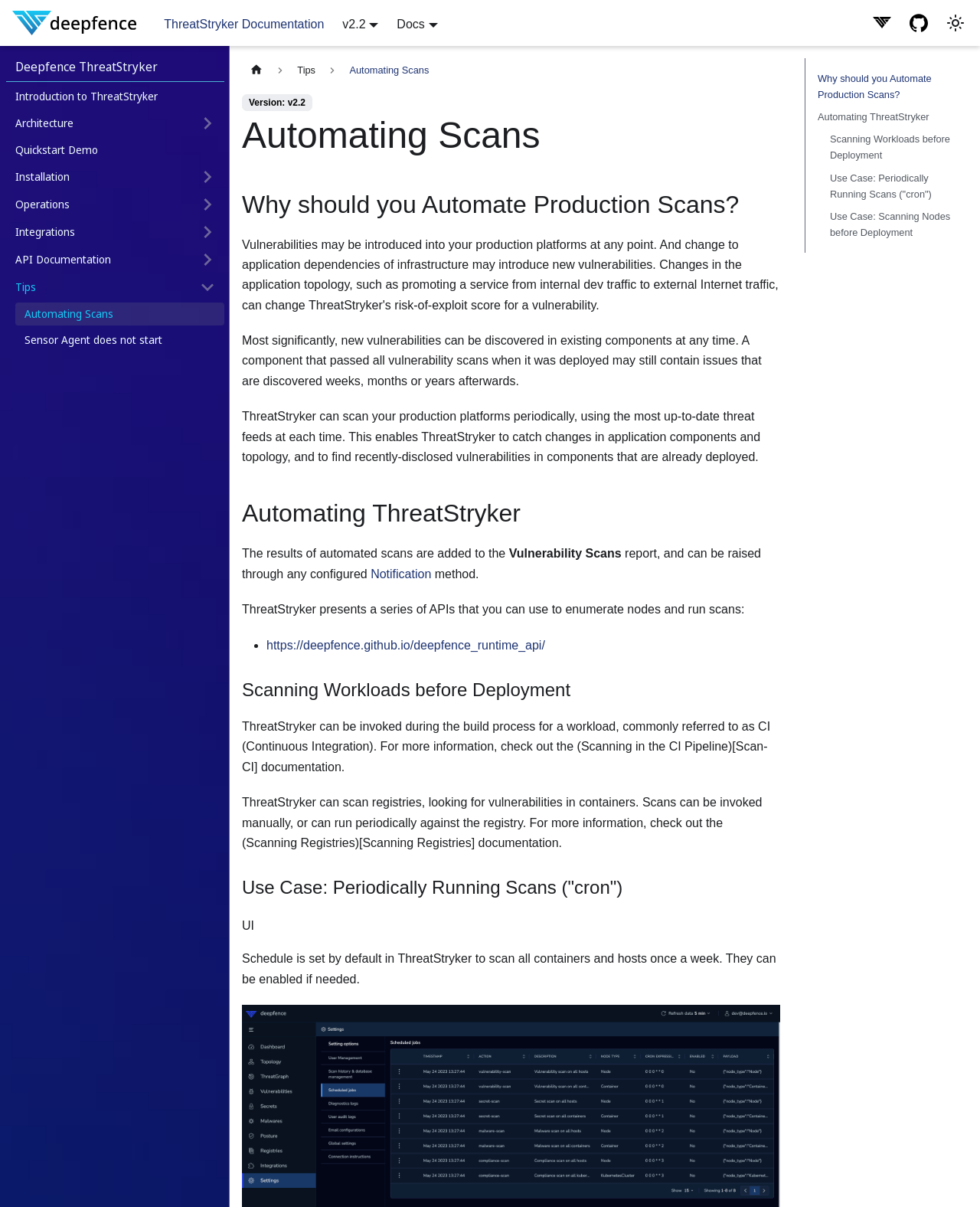With reference to the image, please provide a detailed answer to the following question: What is the name of the API documentation?

I found the answer by looking at the list of APIs mentioned in the text. One of the APIs is linked to the URL 'https://deepfence.github.io/deepfence_runtime_api/', which suggests that this is the API documentation.